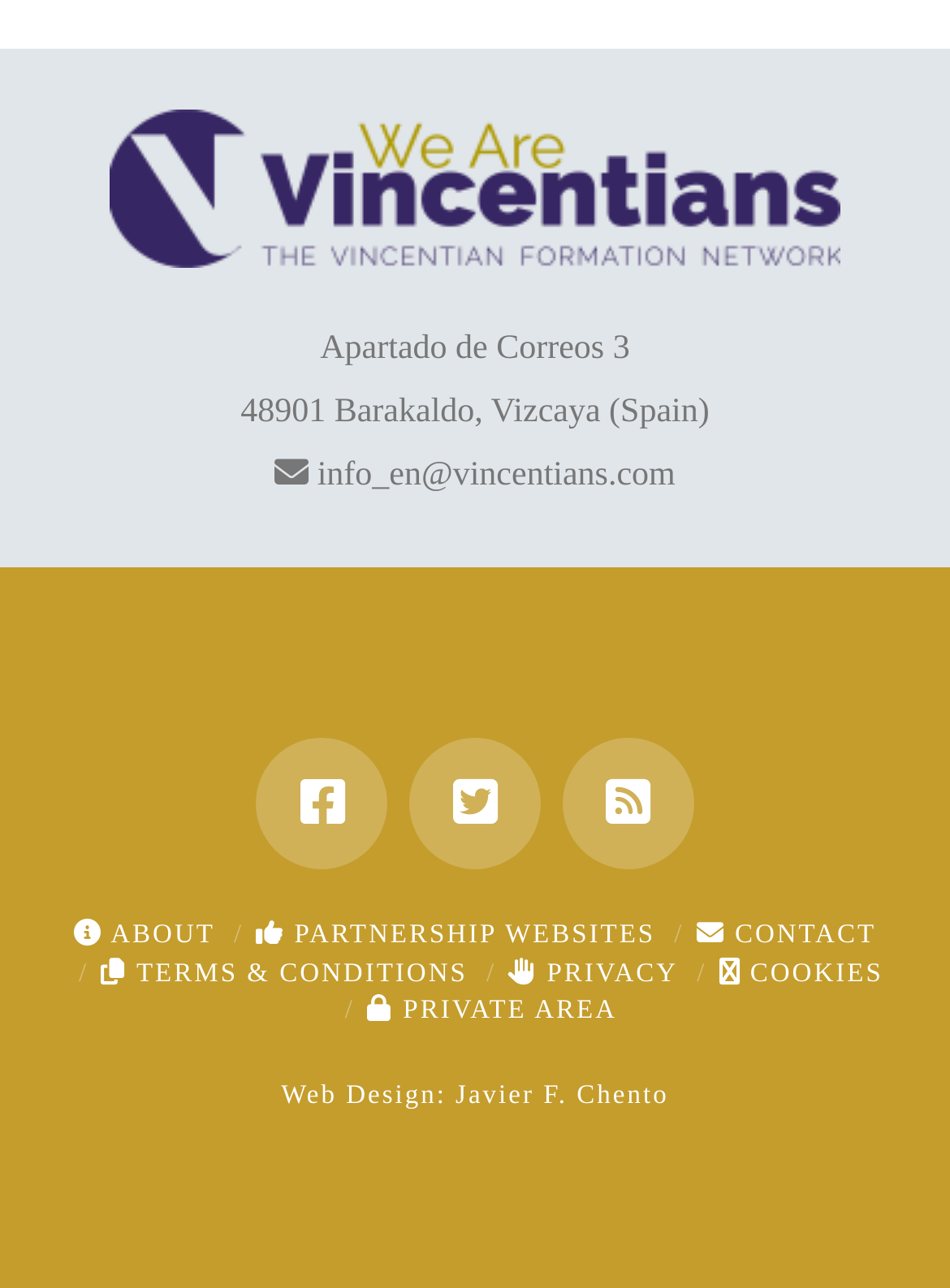Provide a brief response to the question below using one word or phrase:
What is the organization's address?

48901 Barakaldo, Vizcaya (Spain)